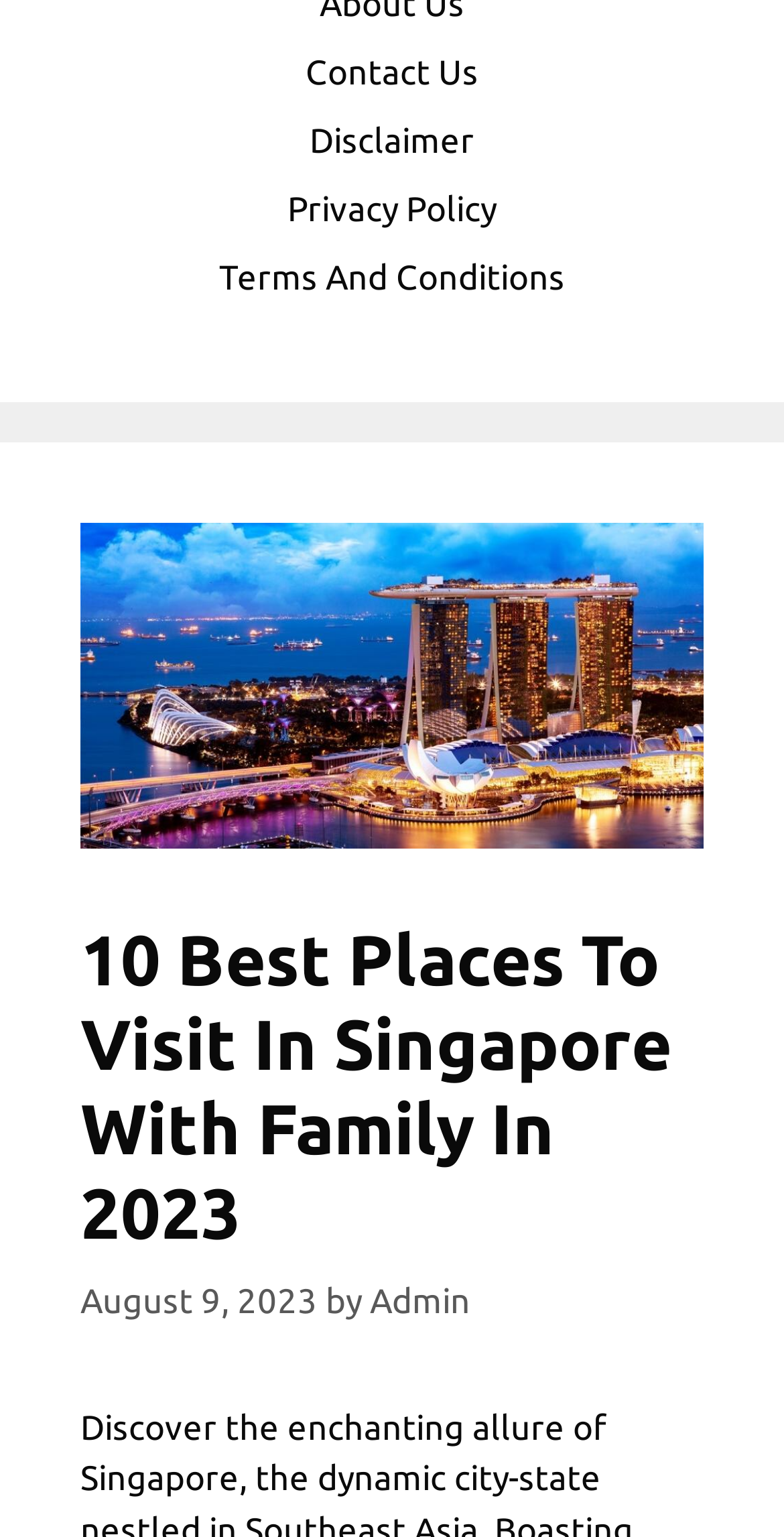Given the following UI element description: "Admin", find the bounding box coordinates in the webpage screenshot.

[0.472, 0.834, 0.6, 0.859]